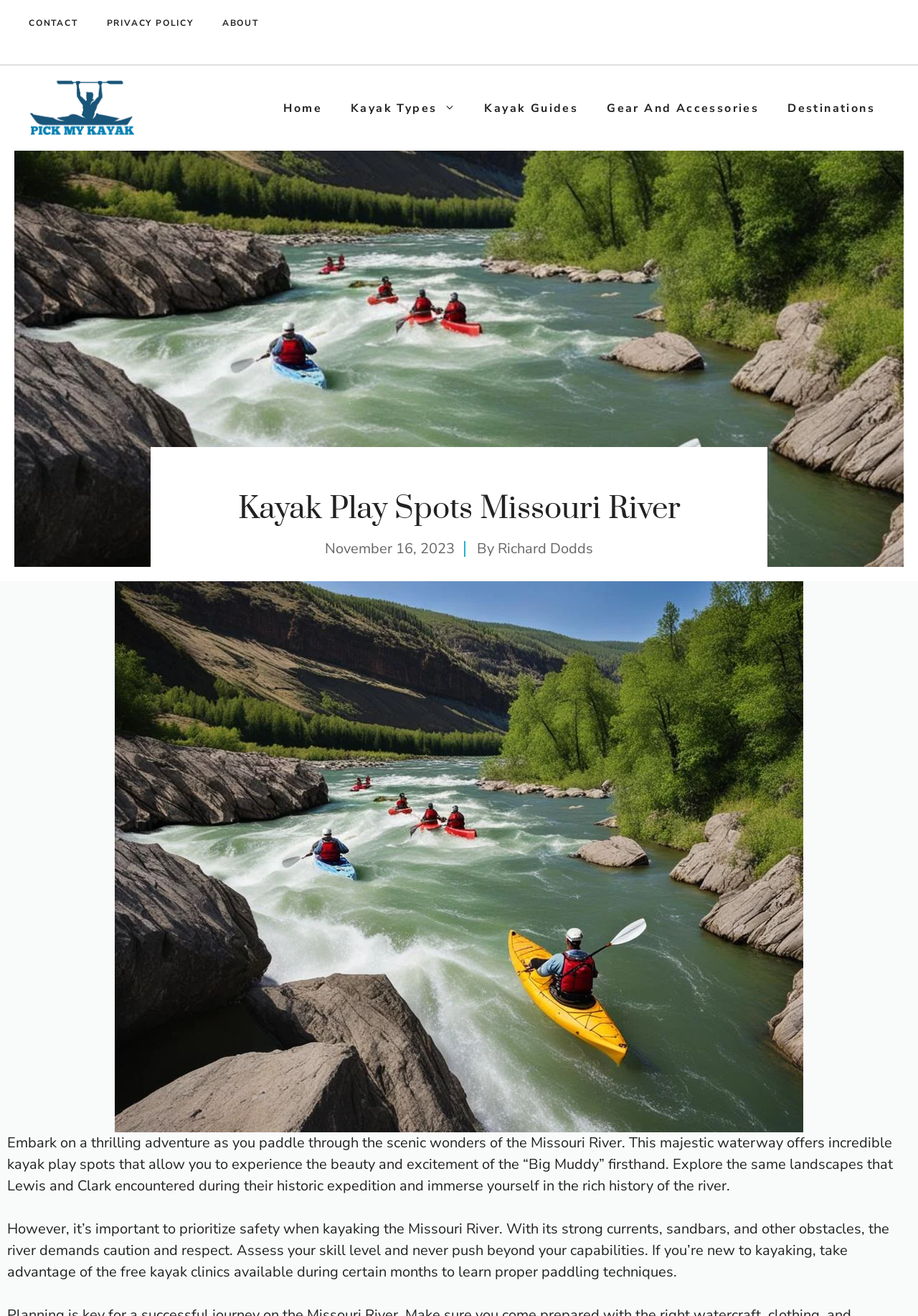Locate the bounding box coordinates of the element I should click to achieve the following instruction: "Read the article by Richard Dodds".

[0.542, 0.41, 0.646, 0.424]